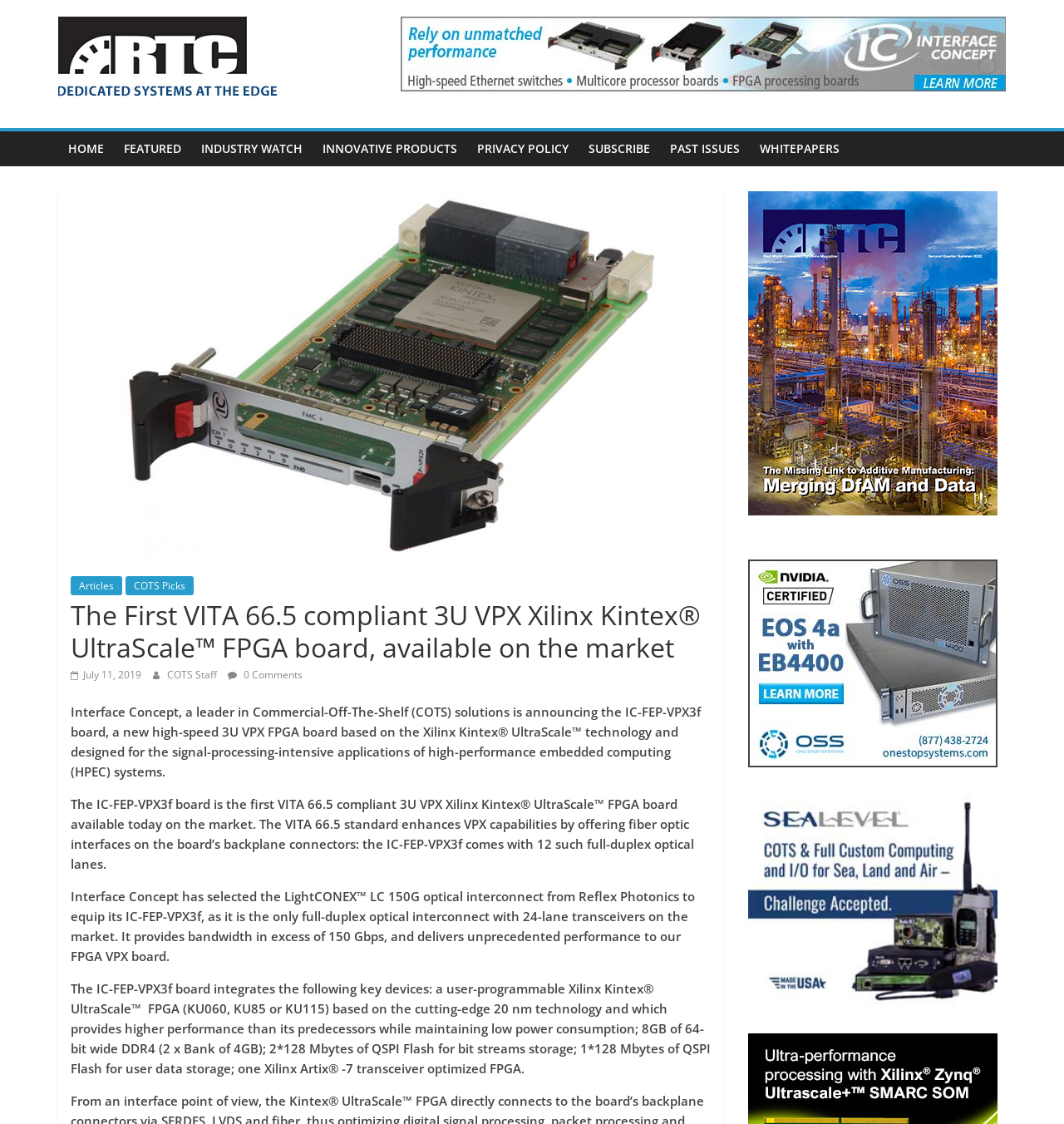Identify the bounding box coordinates of the clickable region necessary to fulfill the following instruction: "Check the date of the article". The bounding box coordinates should be four float numbers between 0 and 1, i.e., [left, top, right, bottom].

[0.066, 0.594, 0.133, 0.606]